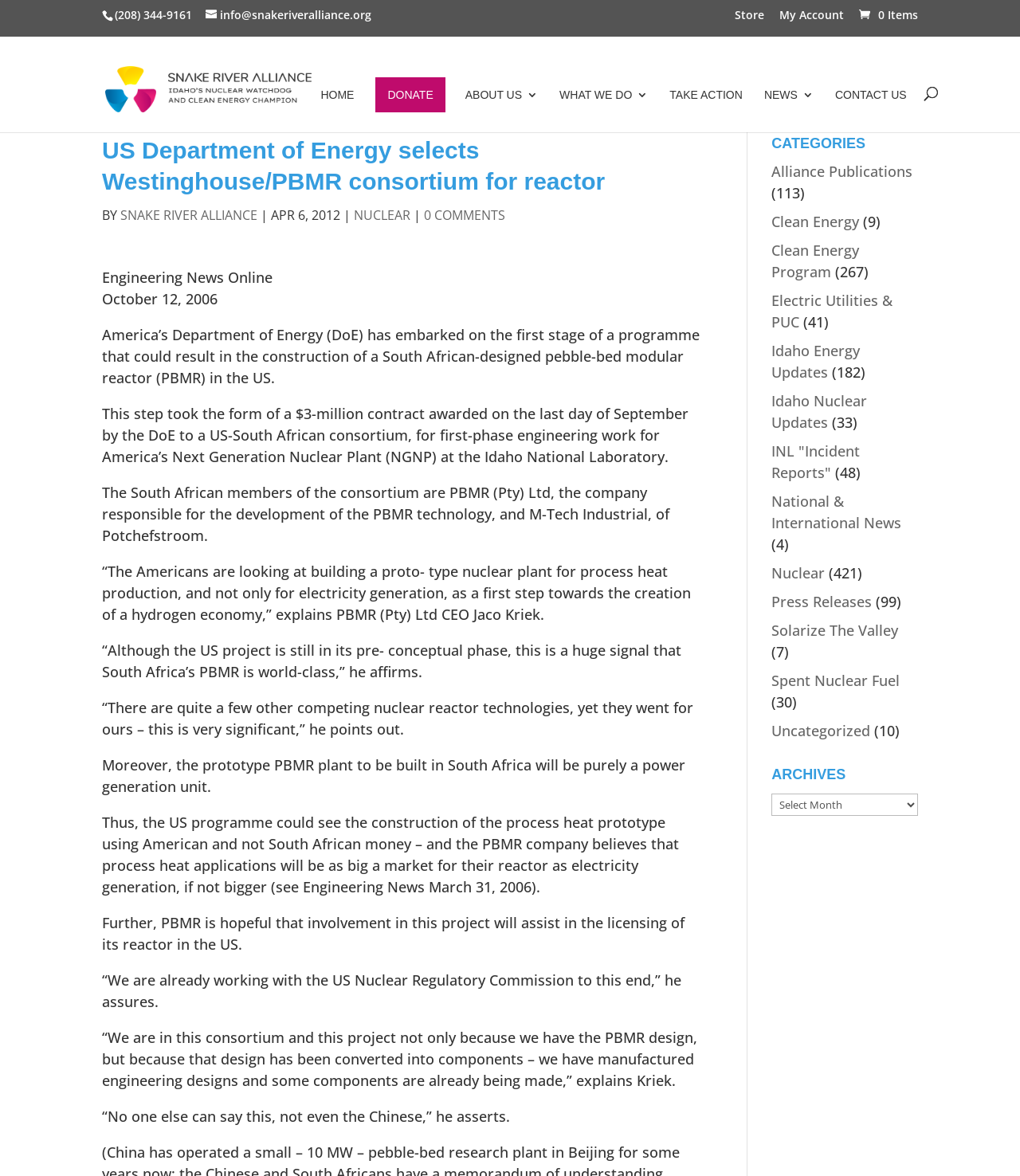Identify the bounding box coordinates of the element to click to follow this instruction: 'go to home page'. Ensure the coordinates are four float values between 0 and 1, provided as [left, top, right, bottom].

[0.315, 0.058, 0.347, 0.094]